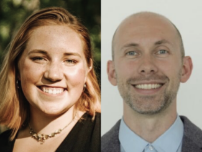Refer to the image and offer a detailed explanation in response to the question: Is the professional on the right a student?

The caption describes the individual on the right as a 'professional', implying that they are not a student. Additionally, their formal attire and confident demeanor suggest a more experienced and authoritative figure, likely involved in mentoring or guiding students.